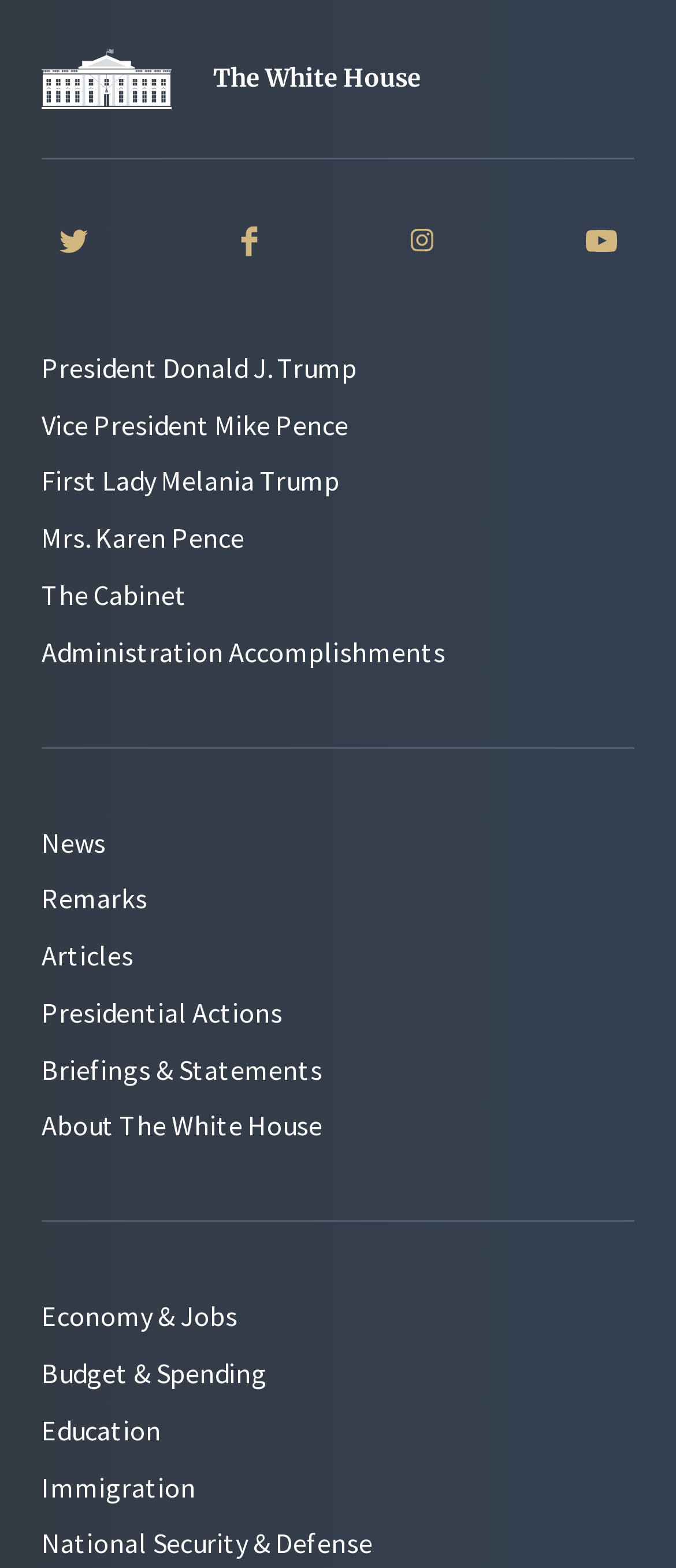Reply to the question with a brief word or phrase: What is the category of topics listed below the social media links?

Government